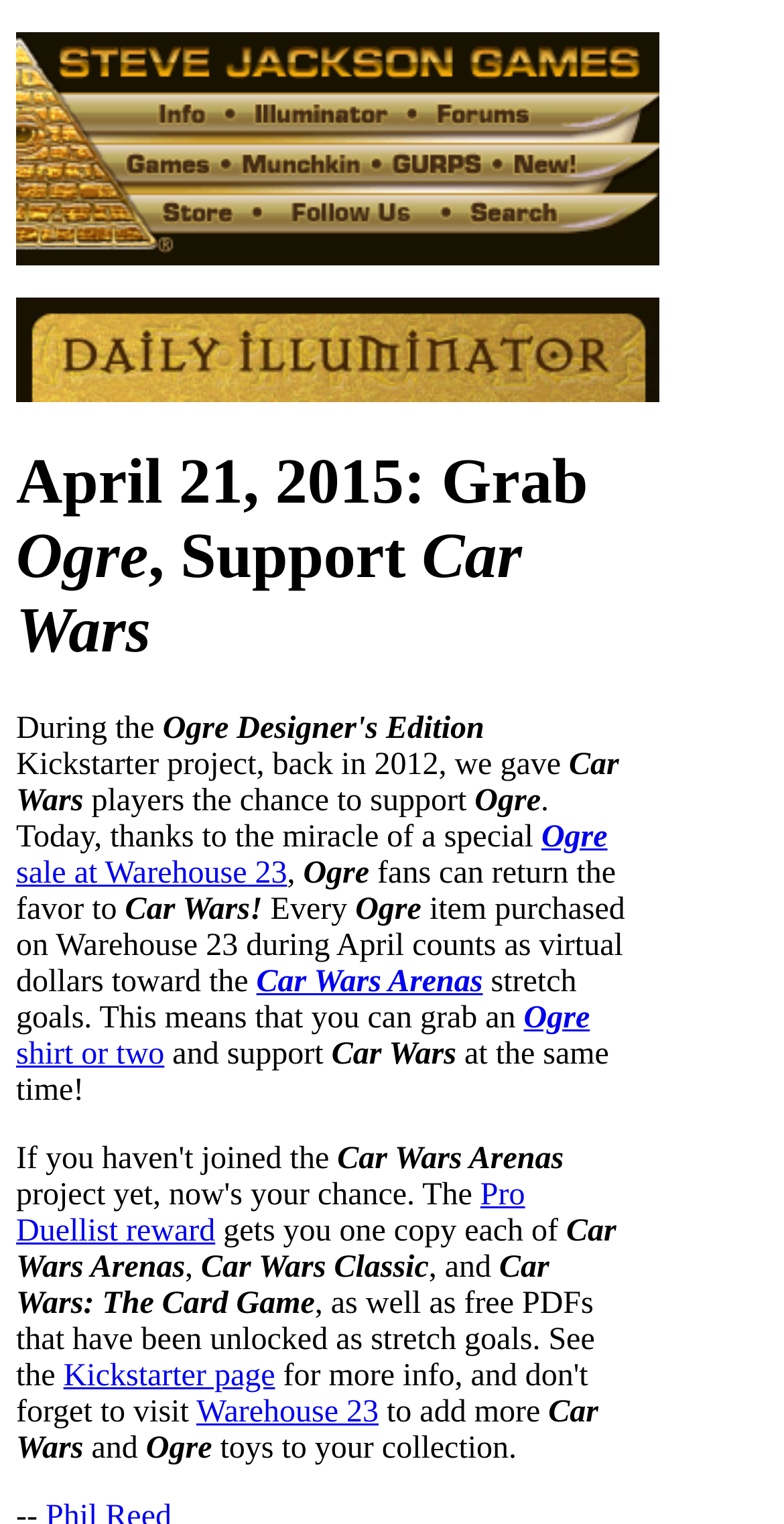Please identify the primary heading on the webpage and return its text.

April 21, 2015: Grab Ogre, Support Car Wars